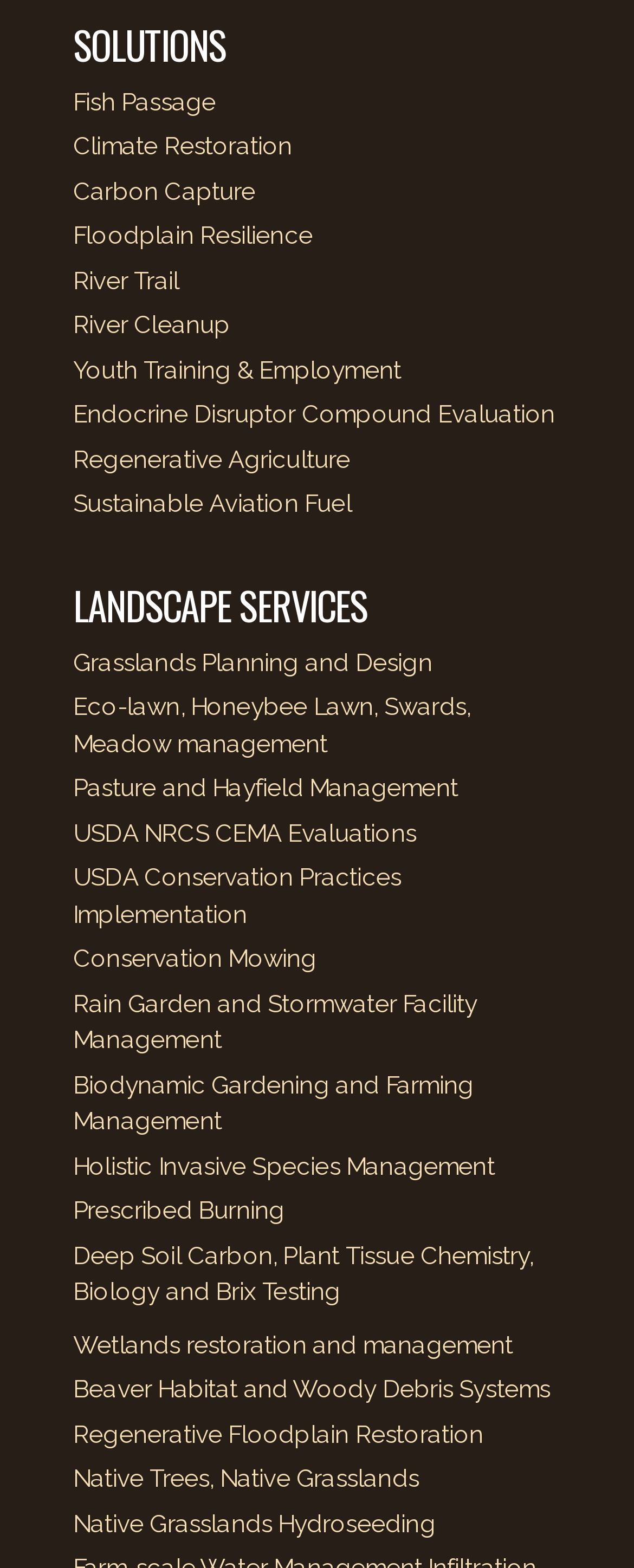Provide the bounding box coordinates of the area you need to click to execute the following instruction: "View Grasslands Planning and Design".

[0.115, 0.413, 0.682, 0.432]